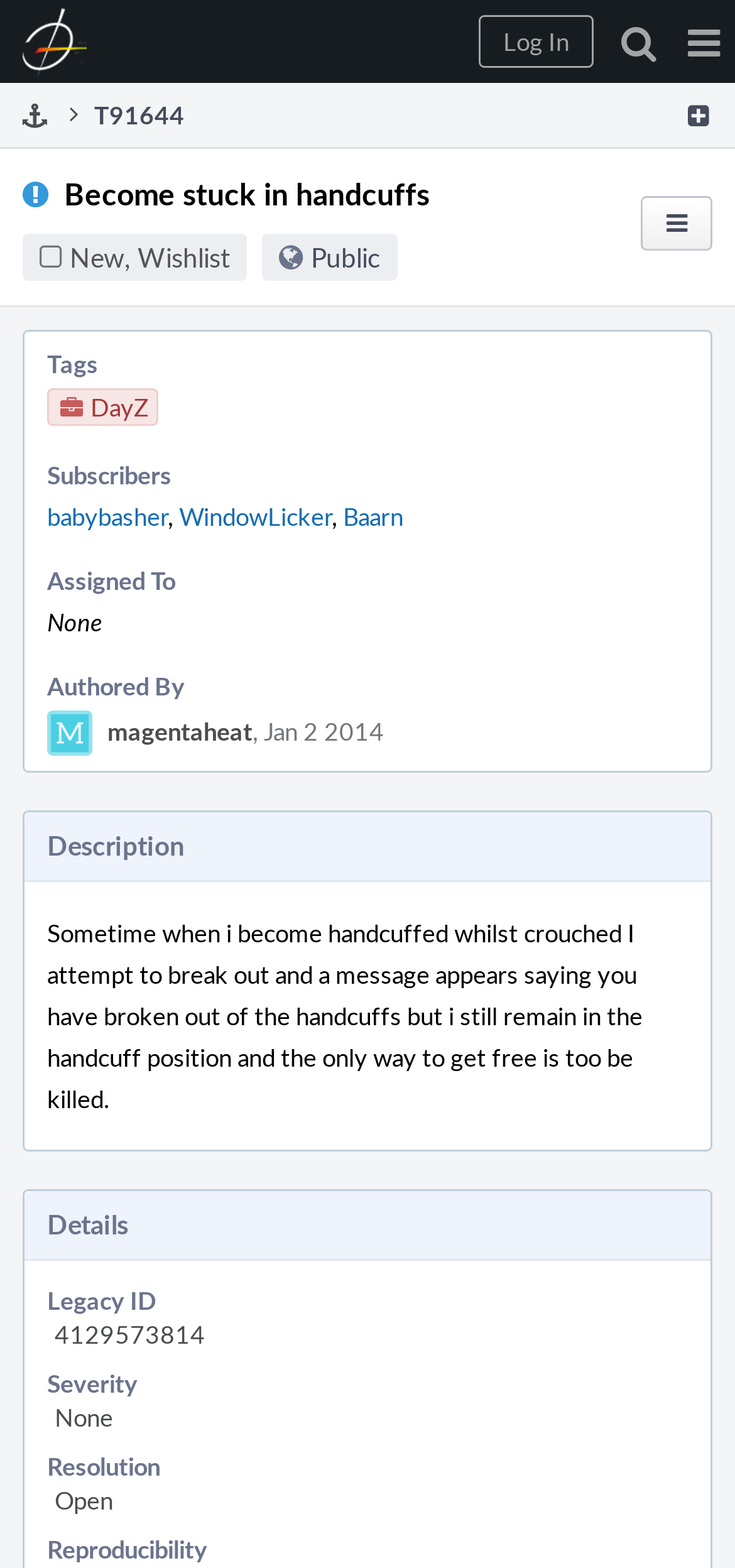Identify and provide the text content of the webpage's primary headline.

Become stuck in handcuffs
New, WishlistPublic
	